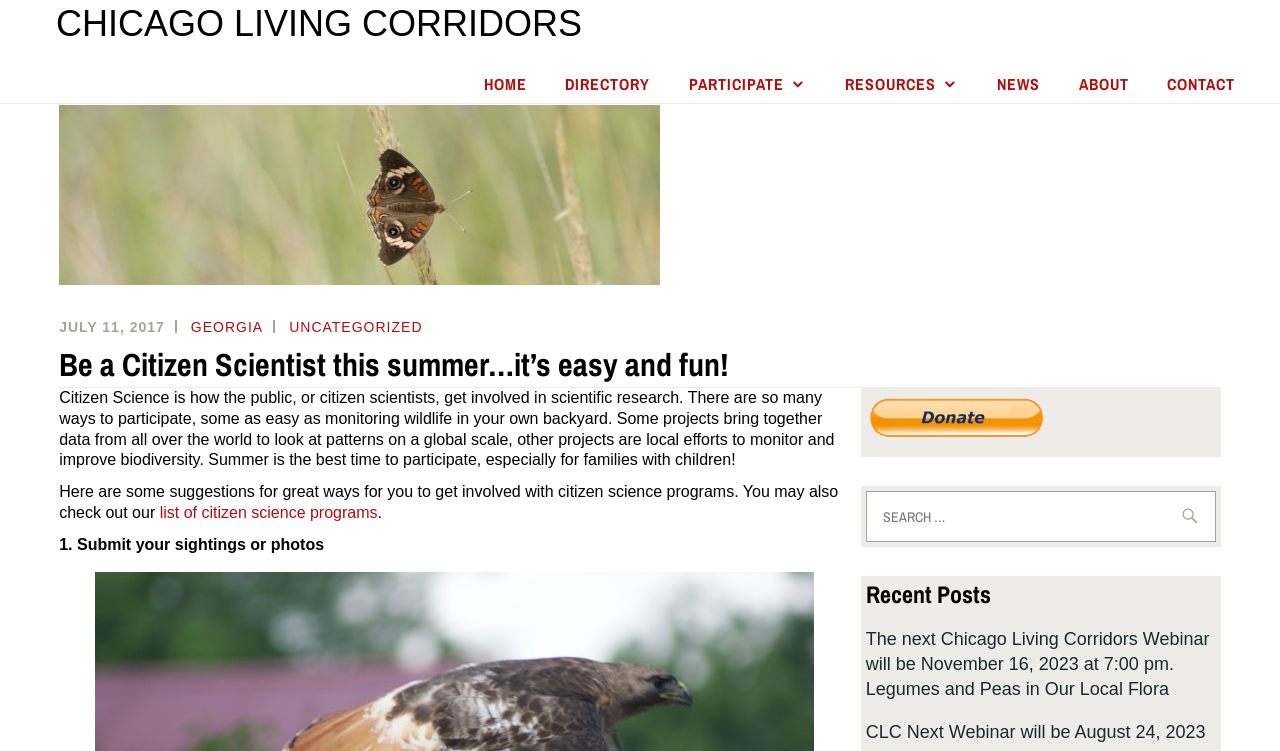From the image, can you give a detailed response to the question below:
What is the purpose of the 'Donate' button?

The 'Donate' button is located at the bottom of the webpage, and considering the context of the webpage, which is about Citizen Science, it is likely that the purpose of this button is to allow users to donate to support Citizen Science programs or initiatives.